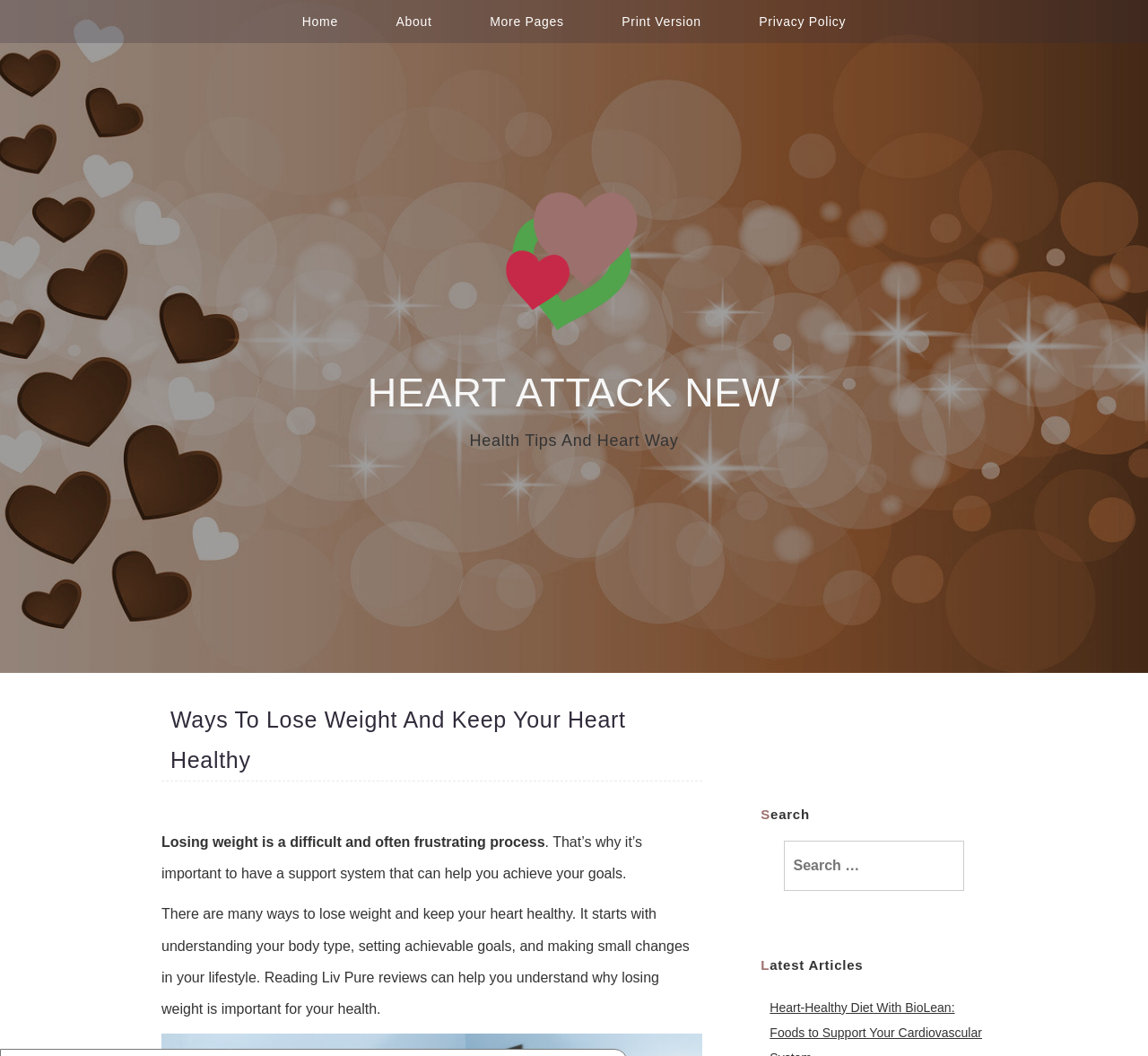Please mark the clickable region by giving the bounding box coordinates needed to complete this instruction: "search for health tips".

[0.663, 0.796, 0.859, 0.847]